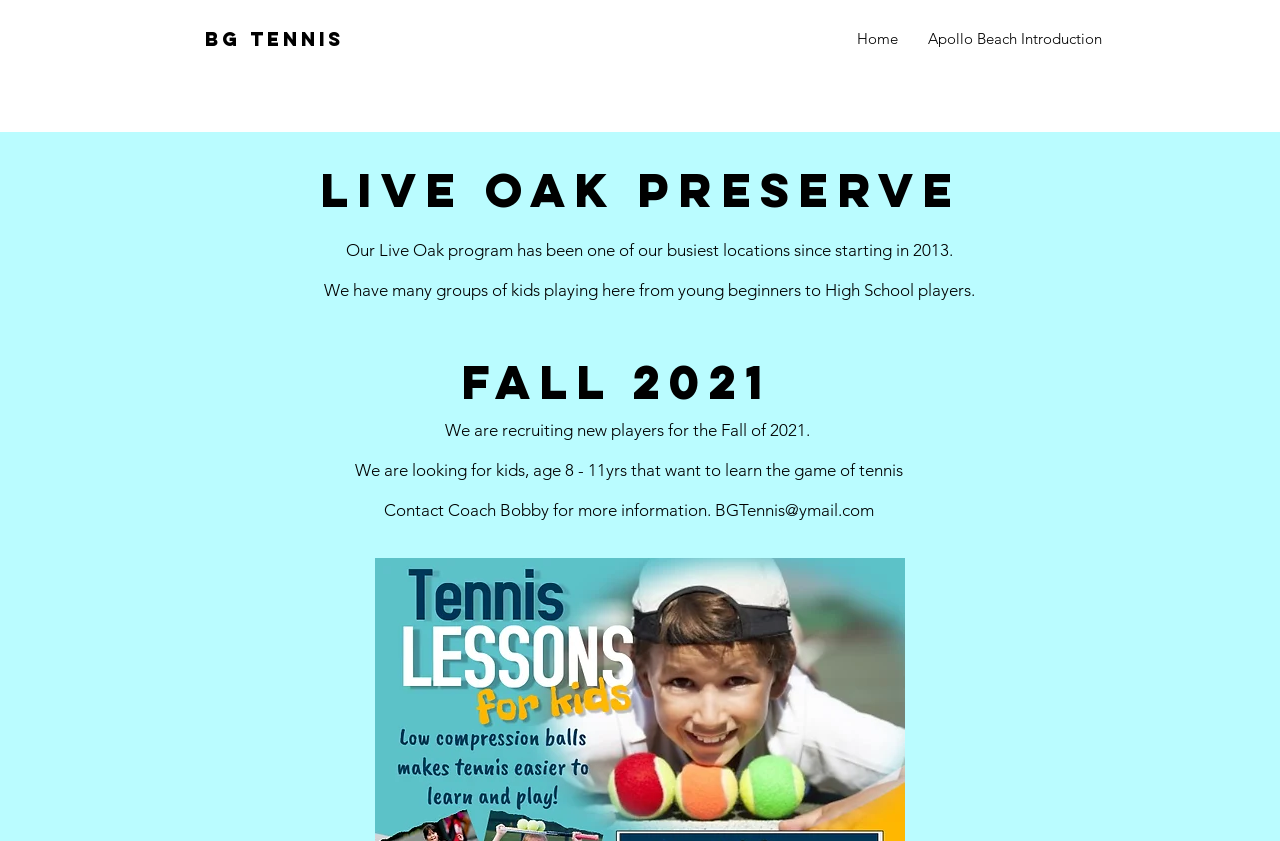When is the recruitment for new players?
Analyze the image and deliver a detailed answer to the question.

The webpage mentions 'We are recruiting new players for the Fall of 2021' in the StaticText element, indicating that the recruitment for new players is in Fall 2021.